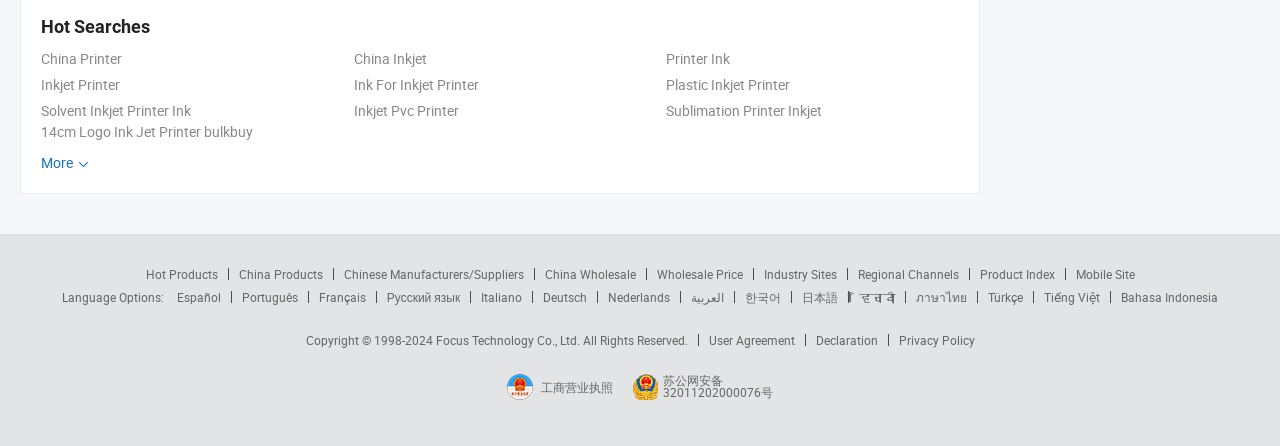Could you locate the bounding box coordinates for the section that should be clicked to accomplish this task: "View China Printer".

[0.032, 0.109, 0.095, 0.152]